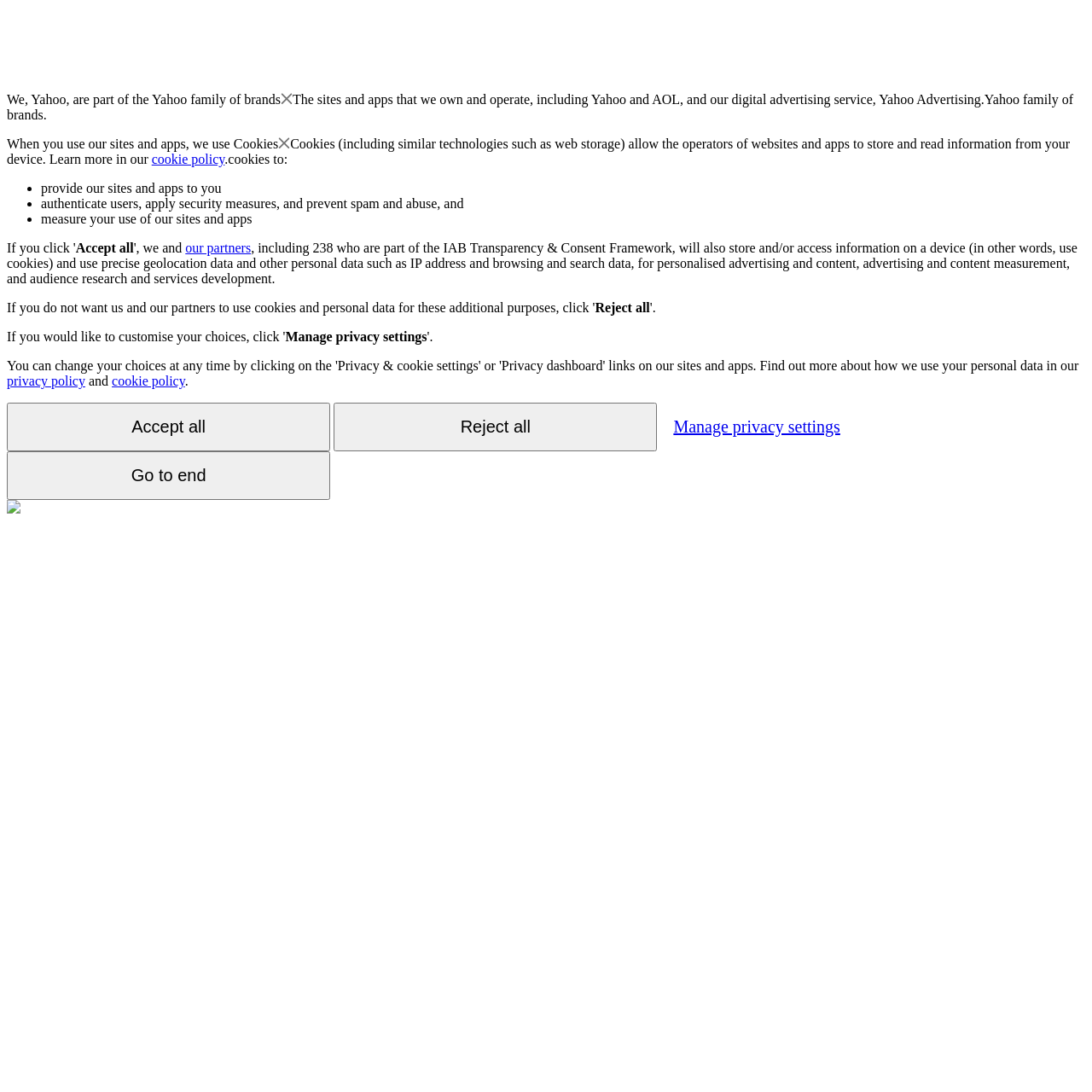Please determine the bounding box coordinates of the element's region to click for the following instruction: "Click the 'Reject all' button".

[0.545, 0.275, 0.595, 0.288]